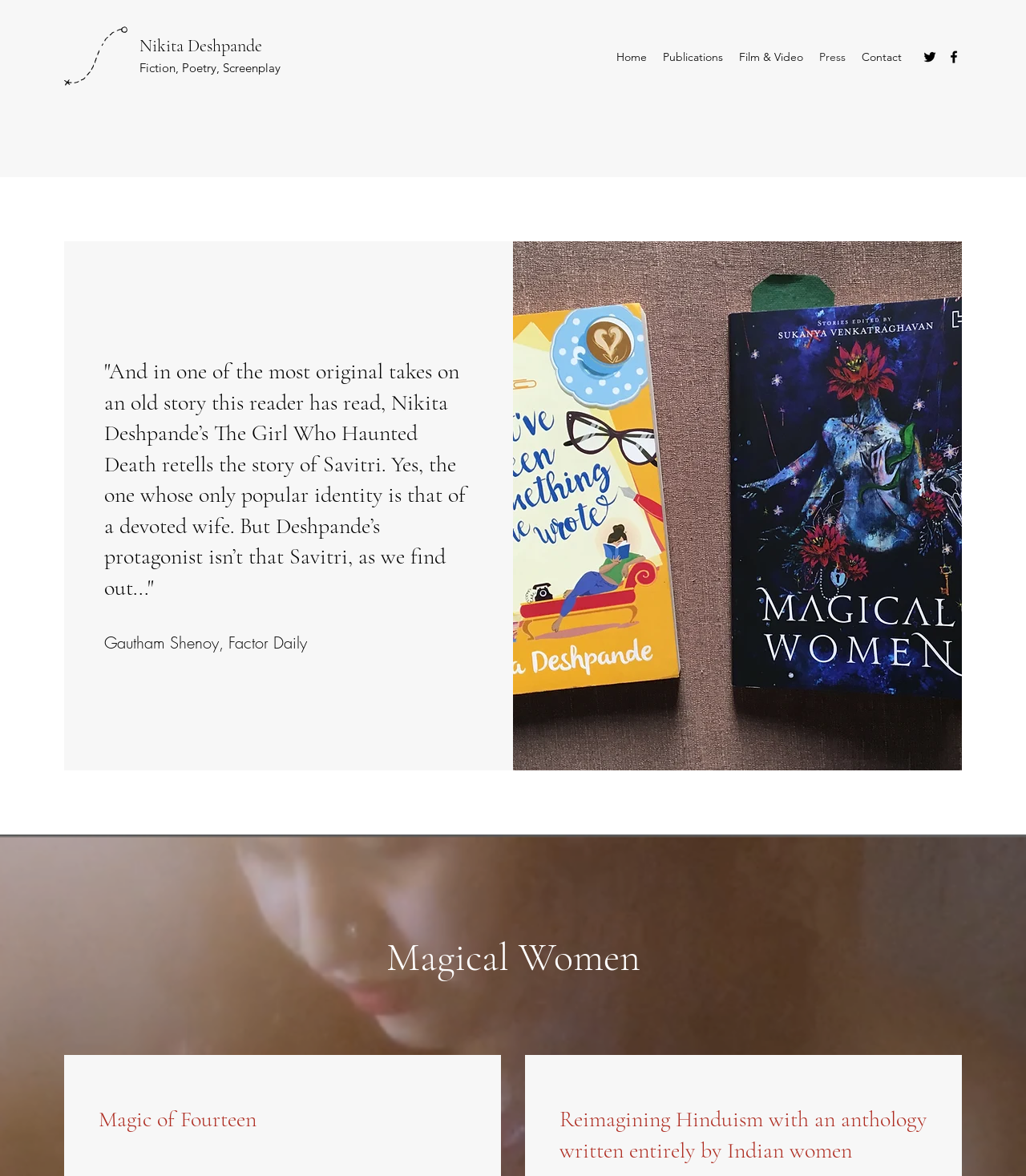Identify the bounding box coordinates of the clickable section necessary to follow the following instruction: "Visit Nikita Deshpande's page". The coordinates should be presented as four float numbers from 0 to 1, i.e., [left, top, right, bottom].

[0.136, 0.03, 0.255, 0.048]